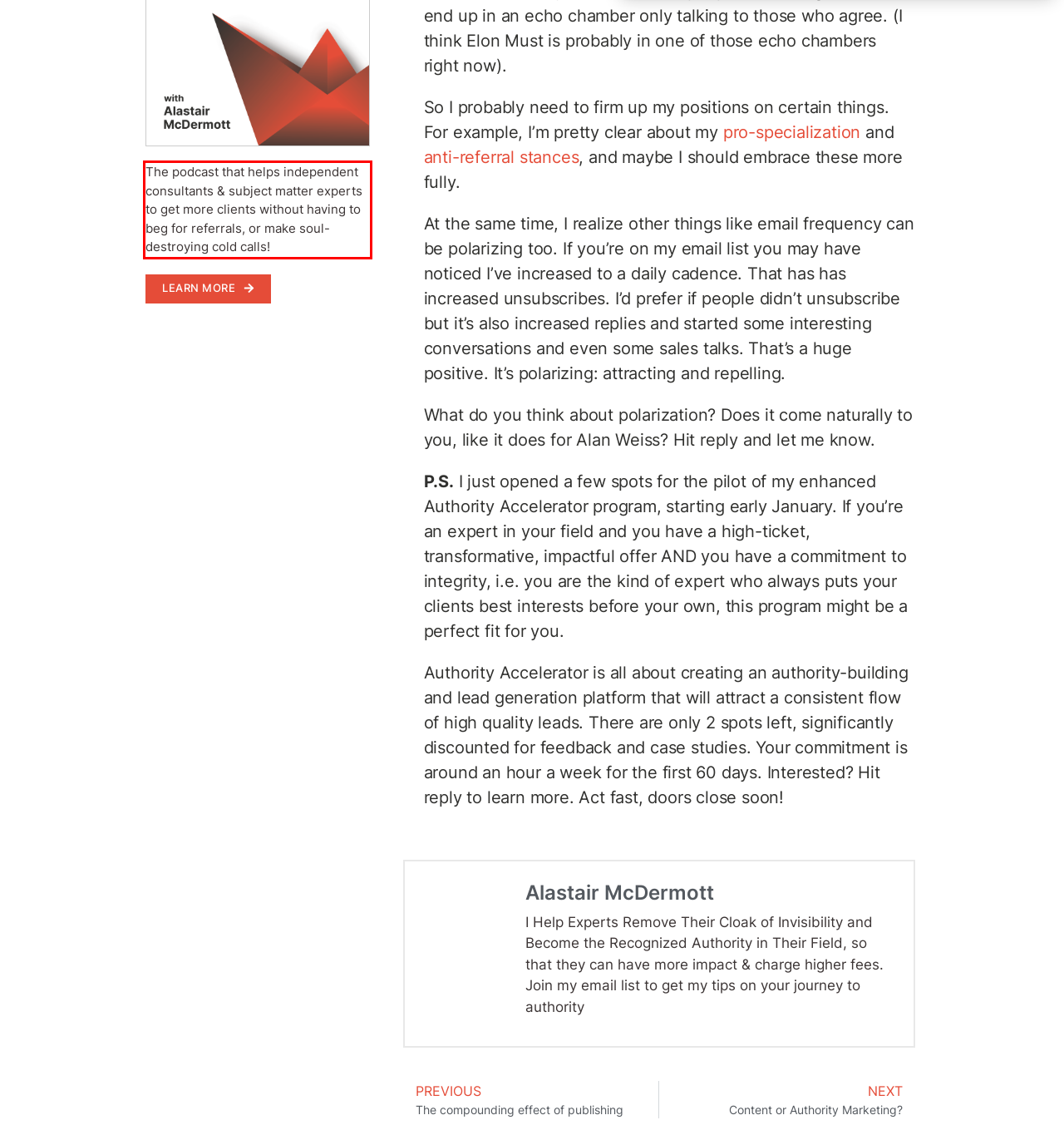You are given a screenshot of a webpage with a UI element highlighted by a red bounding box. Please perform OCR on the text content within this red bounding box.

The podcast that helps independent consultants & subject matter experts to get more clients without having to beg for referrals, or make soul-destroying cold calls!